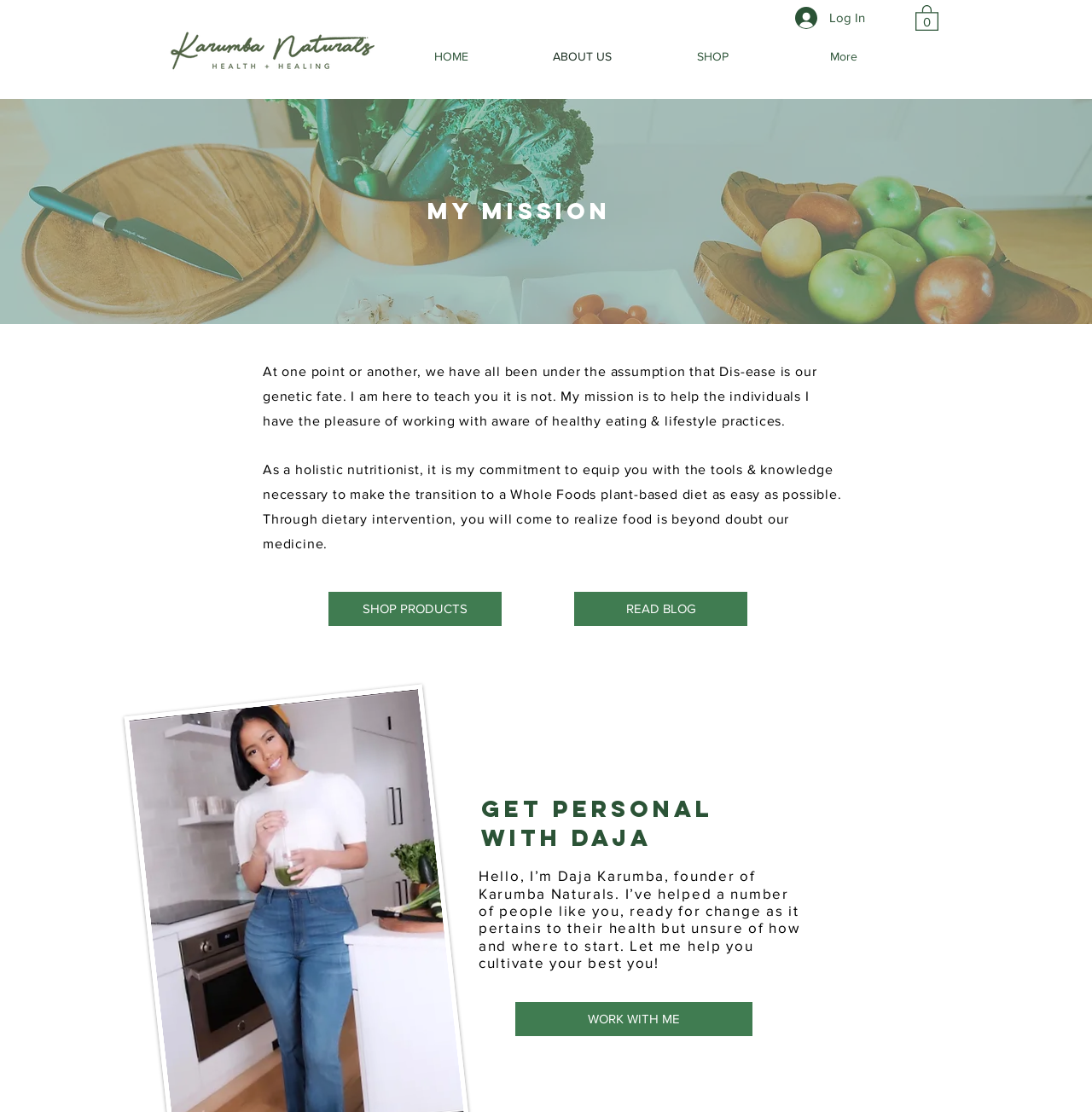What are the two options to explore on the webpage?
Carefully analyze the image and provide a thorough answer to the question.

The answer can be found in the links 'SHOP PRODUCTS' and 'READ BLOG' which are options to explore on the webpage